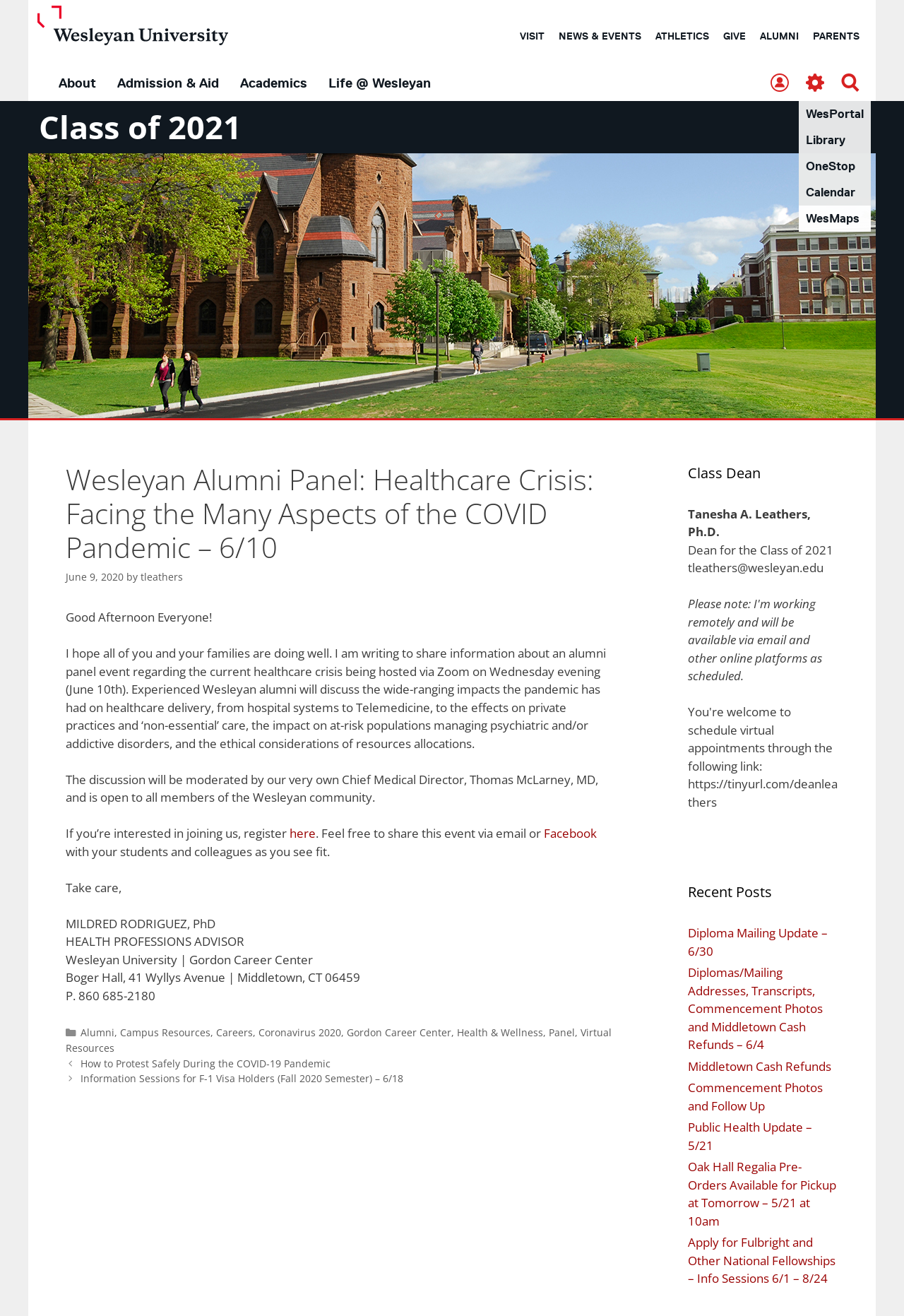Please look at the image and answer the question with a detailed explanation: What is the date of the alumni panel event?

The date of the alumni panel event can be found in the main content area of the webpage, where it says 'Wednesday evening (June 10th)'.